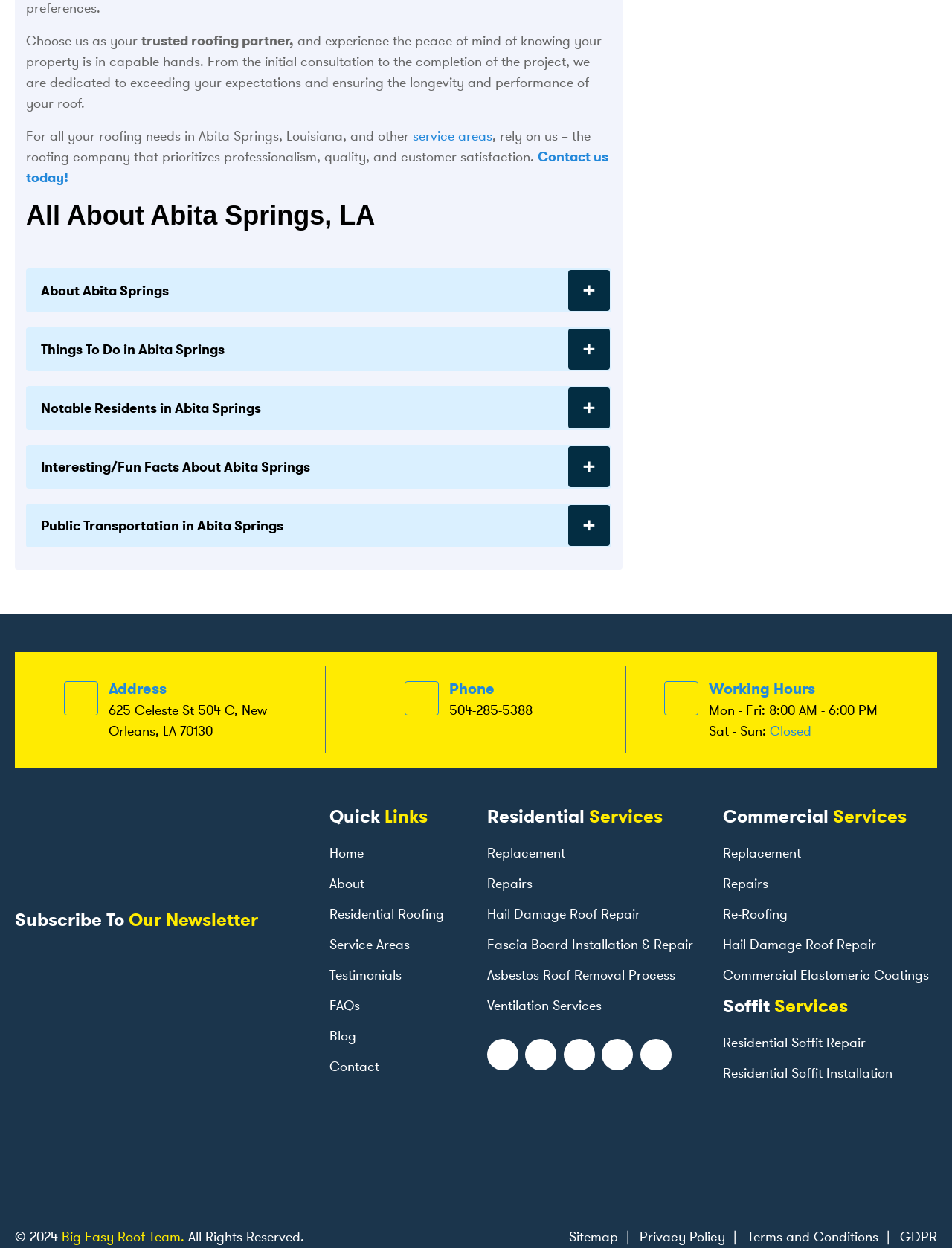What is the company's address?
Based on the visual information, provide a detailed and comprehensive answer.

I found the address by looking at the 'Address' section on the webpage, which is located below the image and above the 'Phone' section. The address is written in a link format, indicating that it can be clicked to access more information.